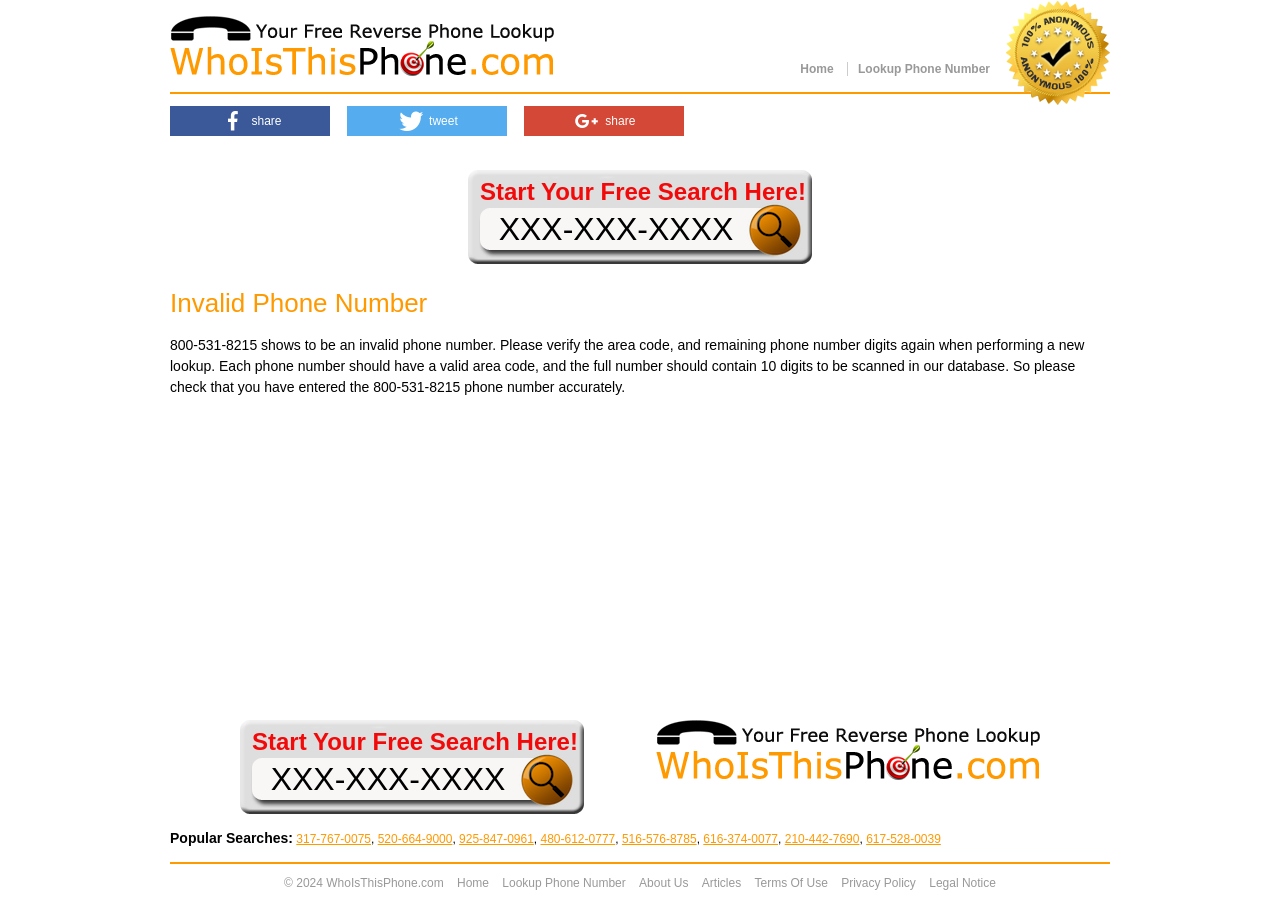Please answer the following question using a single word or phrase: 
How can users share their search results?

On Facebook, Twitter, Google+